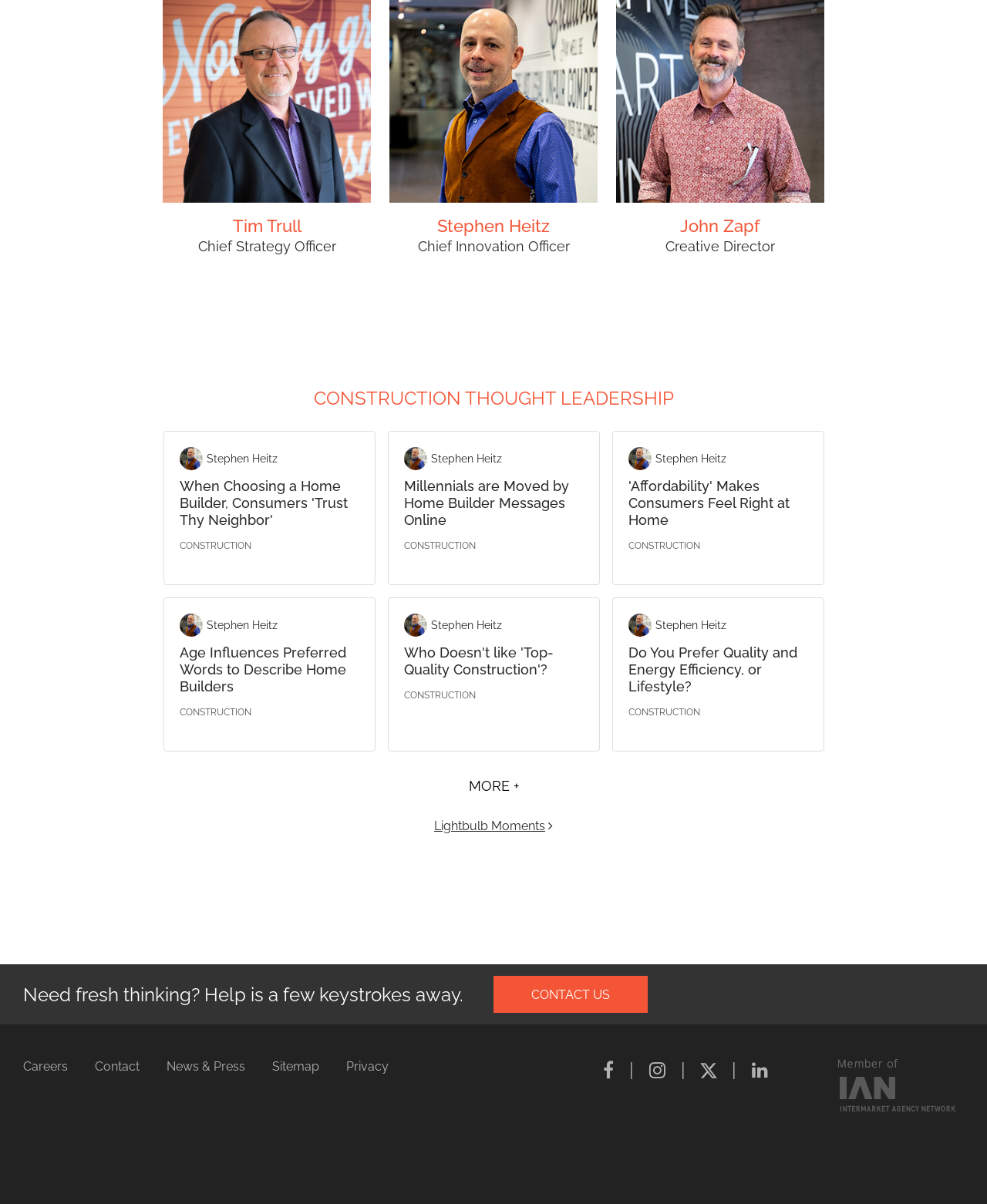Find the bounding box of the web element that fits this description: "Who Doesn't like 'Top-Quality Construction'?".

[0.409, 0.537, 0.561, 0.563]